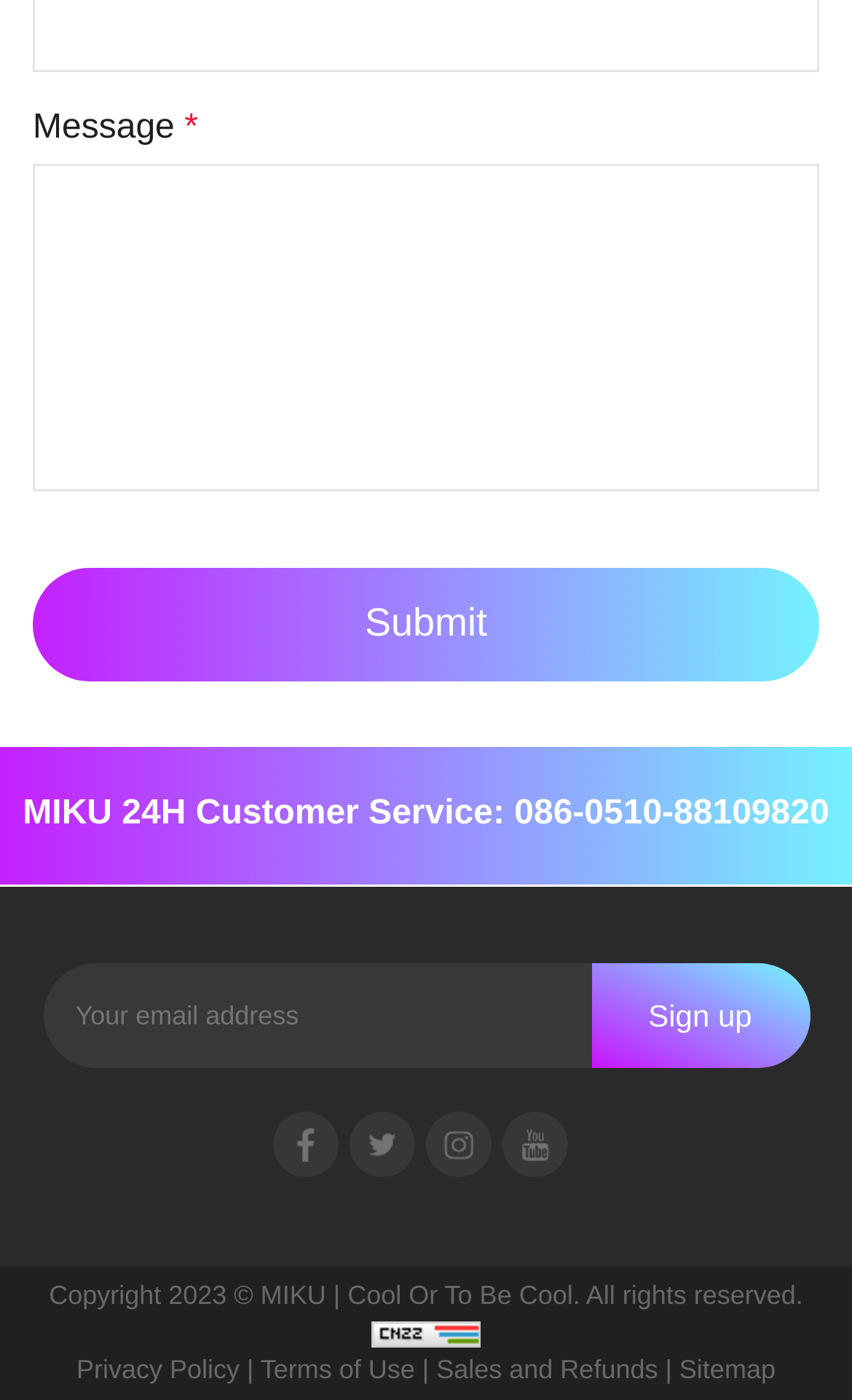Please specify the bounding box coordinates of the clickable region necessary for completing the following instruction: "Sign up with your email address". The coordinates must consist of four float numbers between 0 and 1, i.e., [left, top, right, bottom].

[0.694, 0.688, 0.95, 0.763]